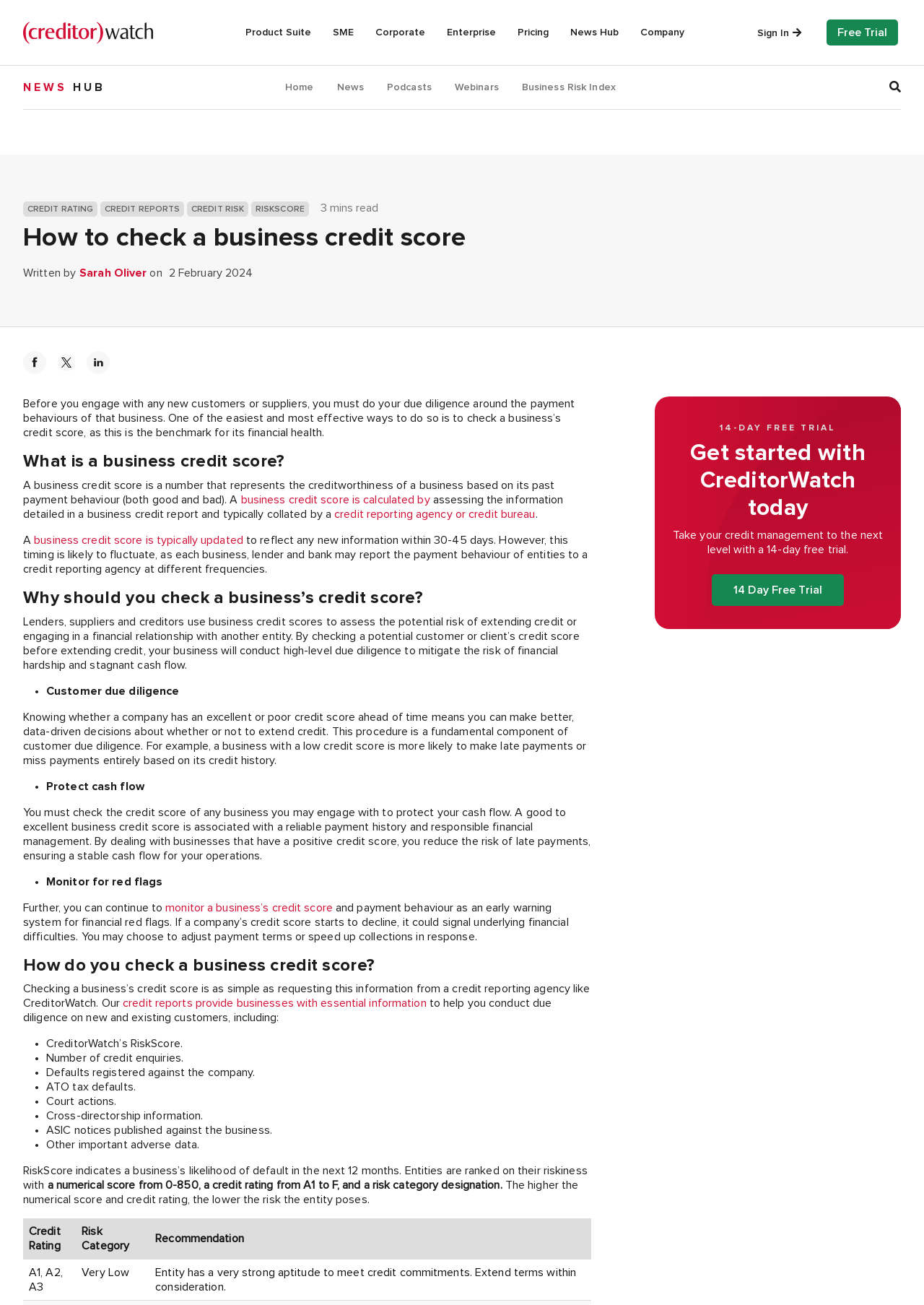Please locate the bounding box coordinates of the element's region that needs to be clicked to follow the instruction: "Click the 'News Hub' link". The bounding box coordinates should be provided as four float numbers between 0 and 1, i.e., [left, top, right, bottom].

[0.605, 0.003, 0.681, 0.047]